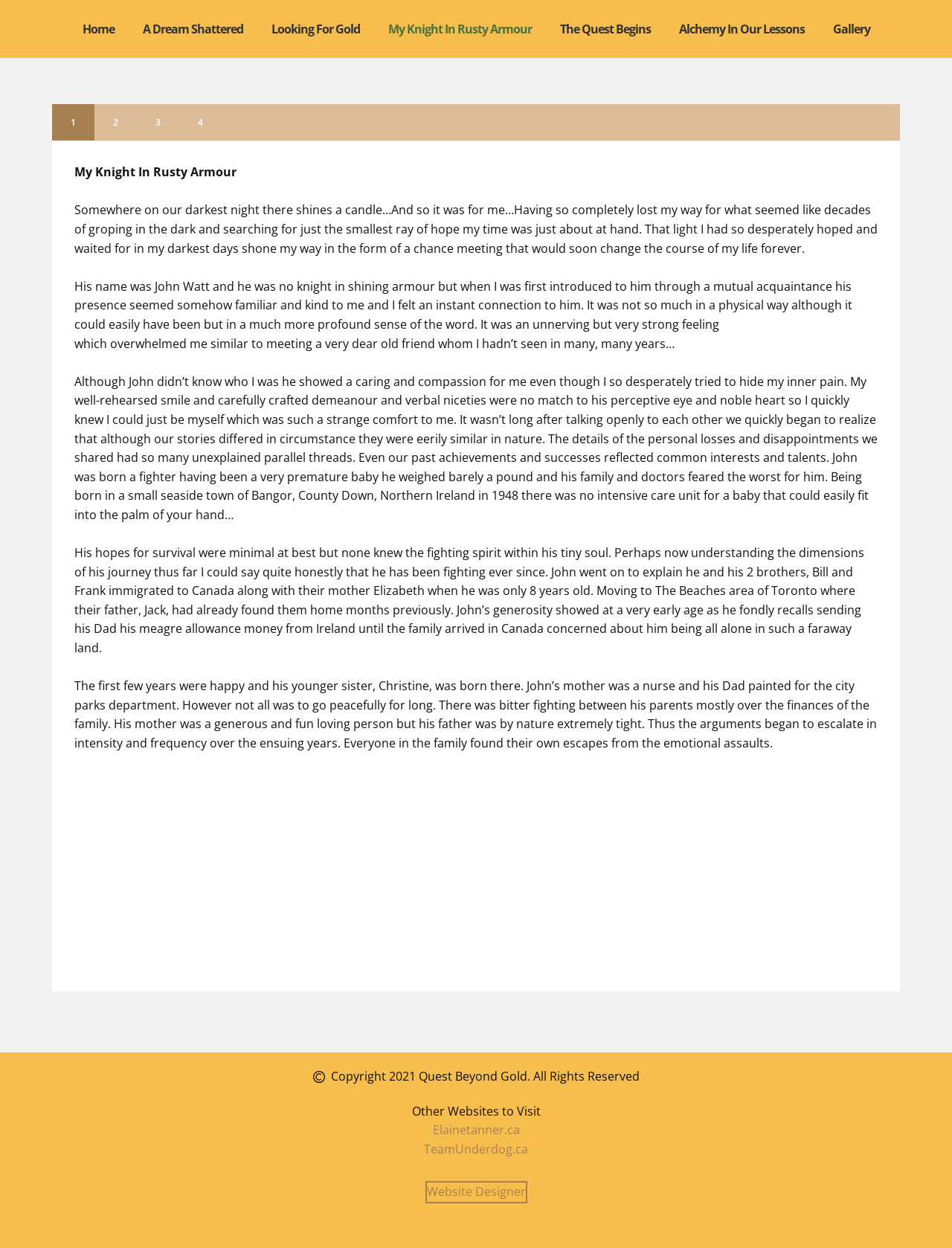Determine the bounding box coordinates of the clickable region to execute the instruction: "Click the 'Home' link". The coordinates should be four float numbers between 0 and 1, denoted as [left, top, right, bottom].

[0.083, 0.013, 0.123, 0.034]